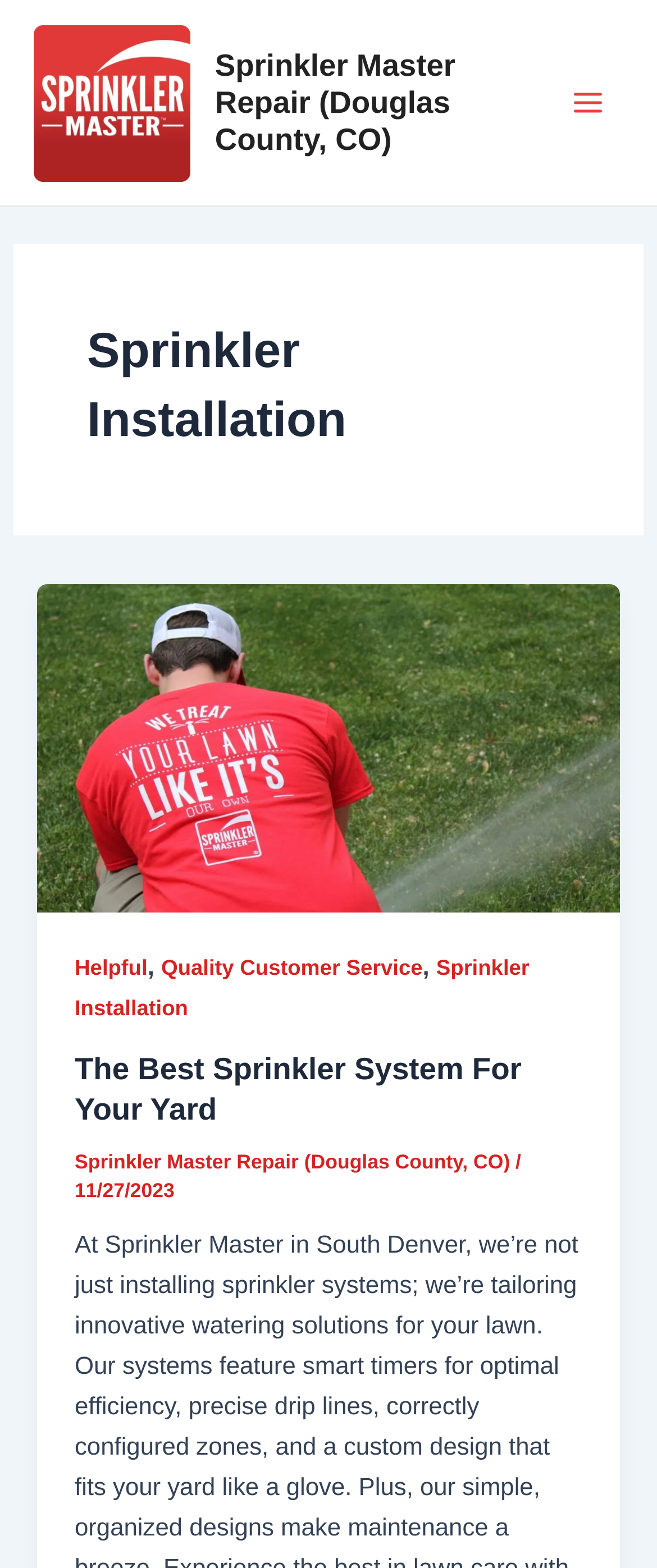Articulate a complete and detailed caption of the webpage elements.

The webpage is about Sprinkler Installation Archives from Sprinkler Master Repair, specifically focused on Douglas County, CO. At the top left corner, there is a Douglas County Logo, which is an image linked to the county's website. Next to it, there is a link to Sprinkler Master Repair's website. 

On the top right corner, there is a Main Menu button, which is not expanded. It has an accompanying image. 

Below the top section, there is a prominent heading "Sprinkler Installation" that spans most of the width of the page. Under this heading, there are several links and images related to sprinkler installation, including an image of a sprinkler repairman setting up a sprinkler system. 

There are also links to "Helpful" and "Quality Customer Service" ratings, as well as a link to "Sprinkler Installation" itself. 

Further down, there is another heading "The Best Sprinkler System For Your Yard", which is a link to an article or page with the same title. Below this heading, there is a section with a link to Sprinkler Master Repair's website, a separator, and a date "11/27/2023".